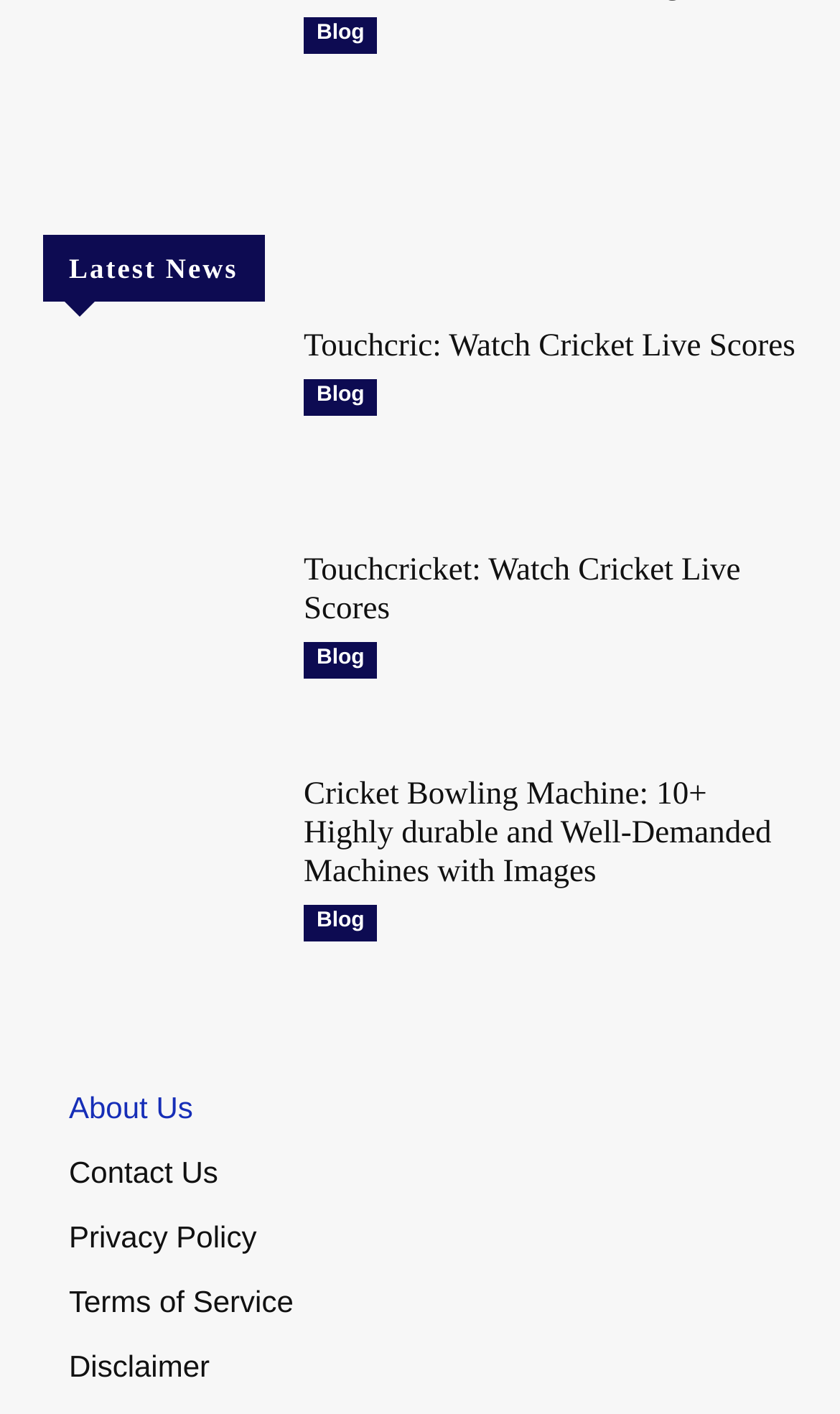Locate the bounding box coordinates of the clickable region necessary to complete the following instruction: "Visit the blog". Provide the coordinates in the format of four float numbers between 0 and 1, i.e., [left, top, right, bottom].

[0.362, 0.012, 0.449, 0.037]